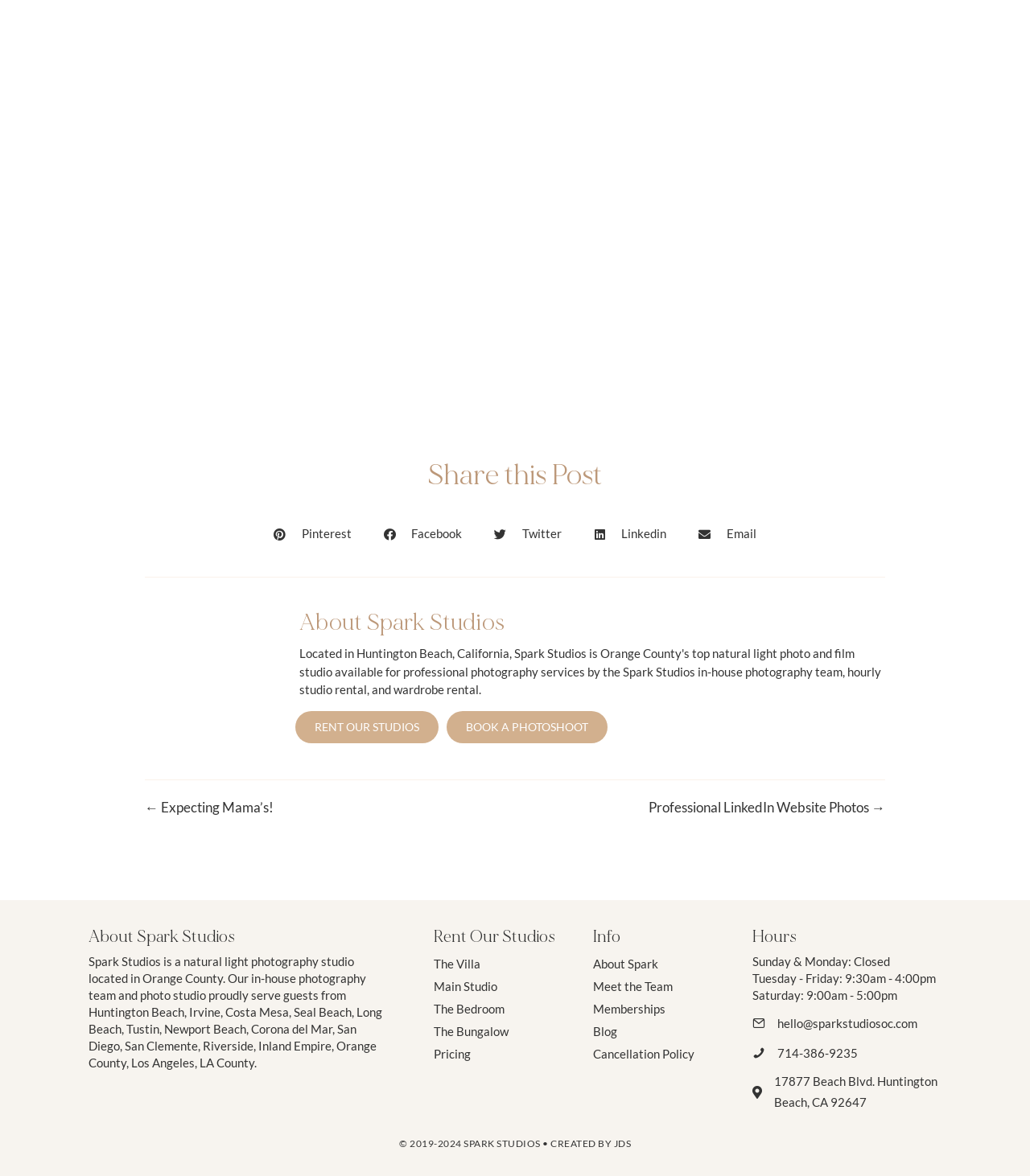What are the hours of operation for Spark Studios?
Provide a detailed answer to the question using information from the image.

I found the answer by looking at the StaticText 'Sunday & Monday: Closed', 'Tuesday - Friday: 9:30am - 4:00pm', and 'Saturday: 9:00am - 5:00pm' which provide the hours of operation for Spark Studios.